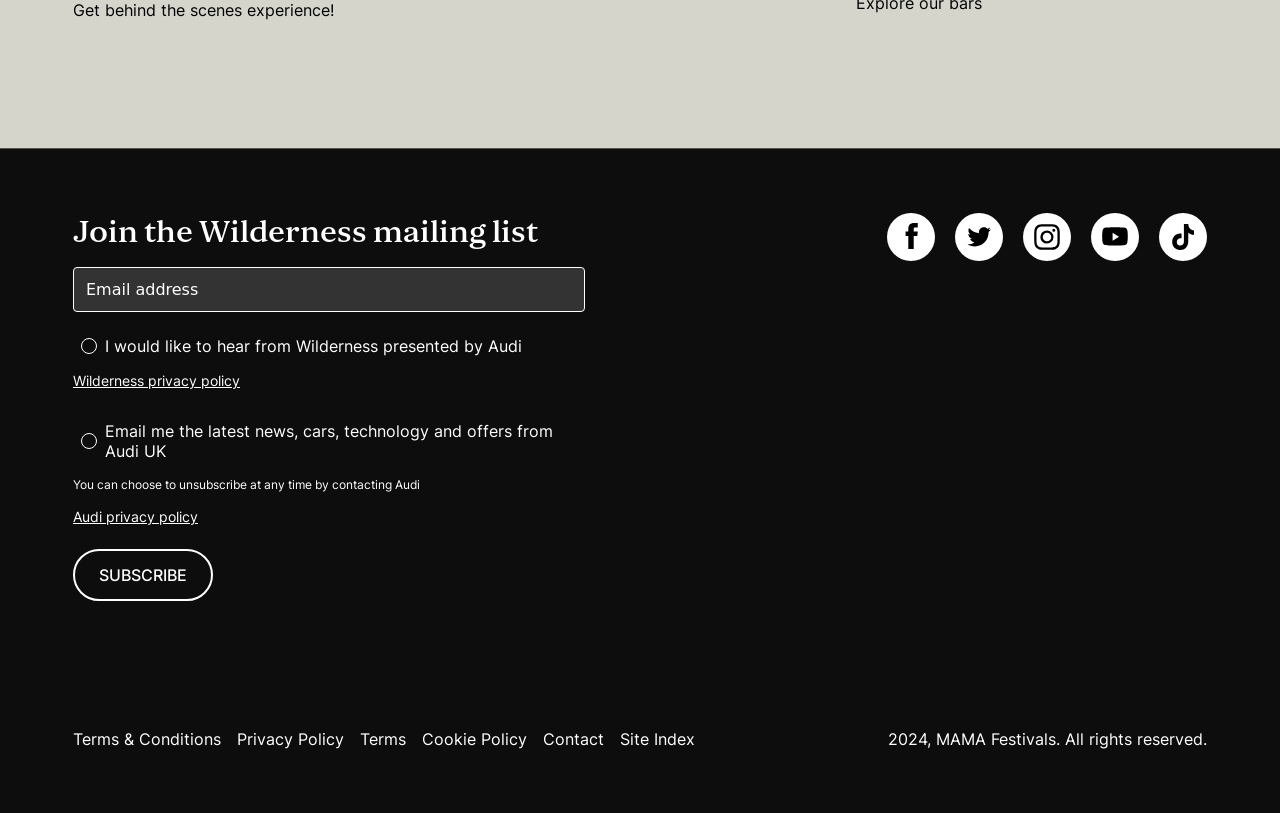Please predict the bounding box coordinates of the element's region where a click is necessary to complete the following instruction: "Visit Wilderness Facebook page". The coordinates should be represented by four float numbers between 0 and 1, i.e., [left, top, right, bottom].

[0.693, 0.262, 0.731, 0.321]